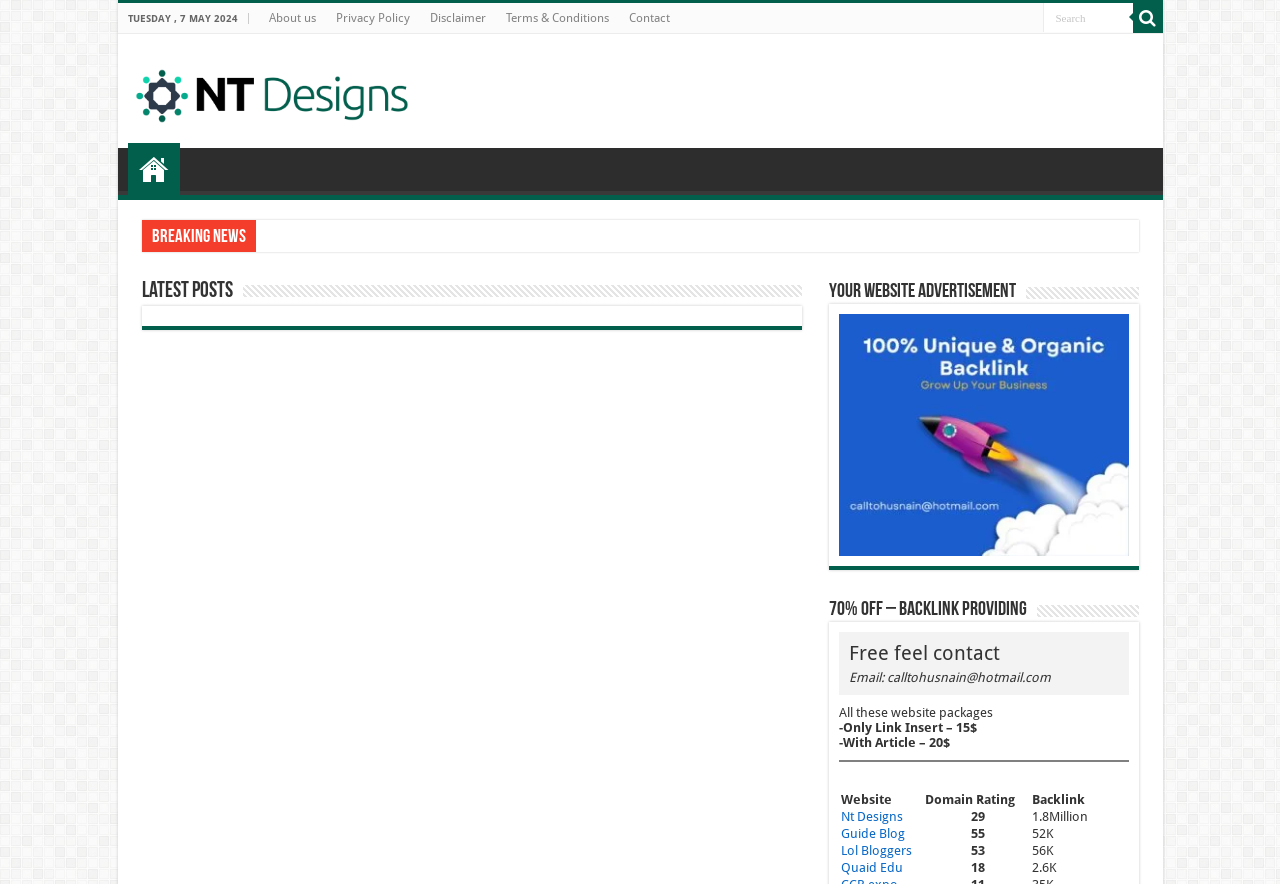Predict the bounding box coordinates of the area that should be clicked to accomplish the following instruction: "Click on Nt Design logo". The bounding box coordinates should consist of four float numbers between 0 and 1, i.e., [left, top, right, bottom].

[0.104, 0.077, 0.322, 0.131]